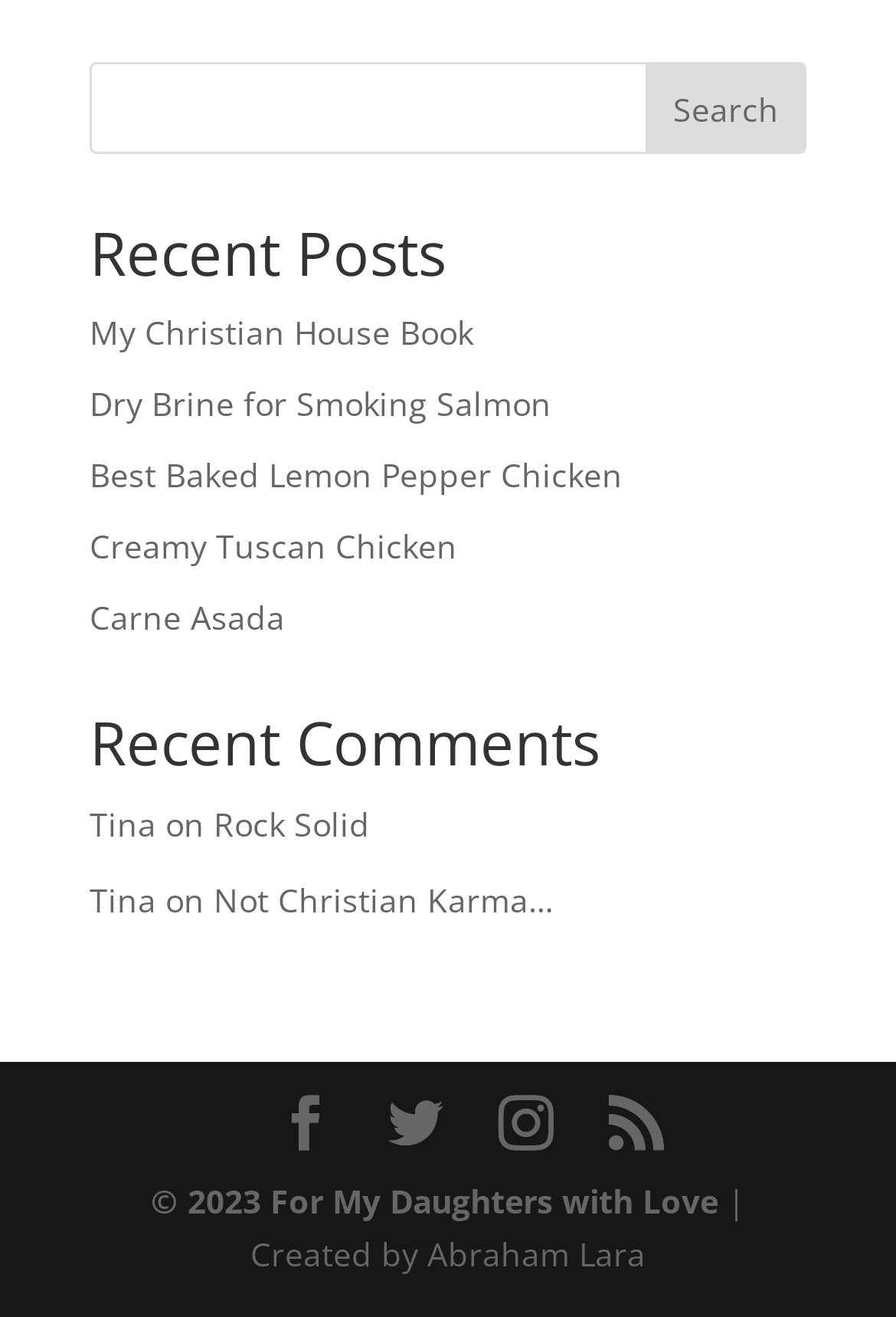What are the social media icons located at the bottom of the webpage?
Answer the question in as much detail as possible.

There are four social media icons located at the bottom of the webpage, but their exact identities are unknown due to the use of Unicode characters (, , , ) instead of recognizable logos or text labels.